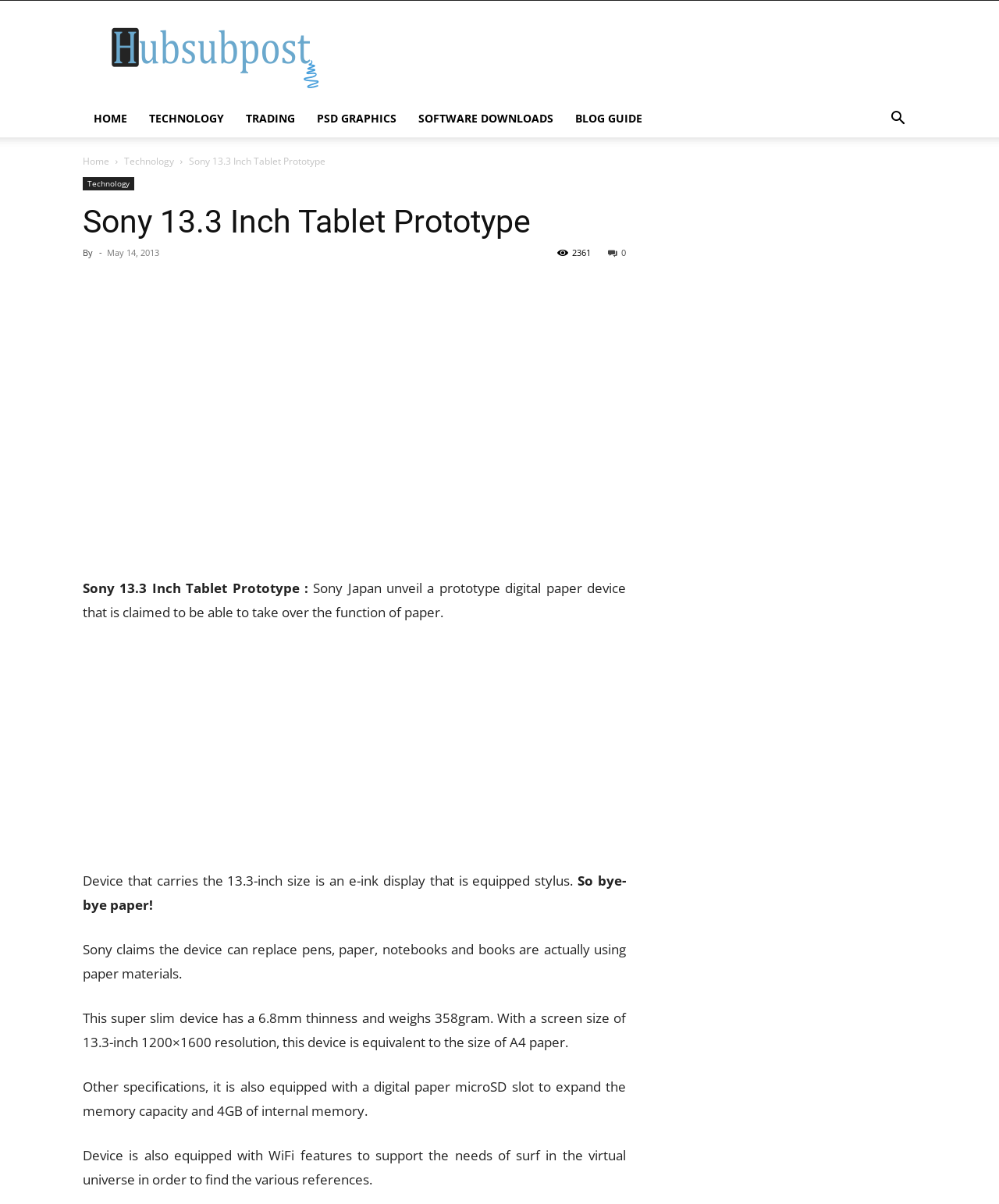Determine the bounding box coordinates of the region to click in order to accomplish the following instruction: "Click TECHNOLOGY". Provide the coordinates as four float numbers between 0 and 1, specifically [left, top, right, bottom].

[0.138, 0.083, 0.235, 0.114]